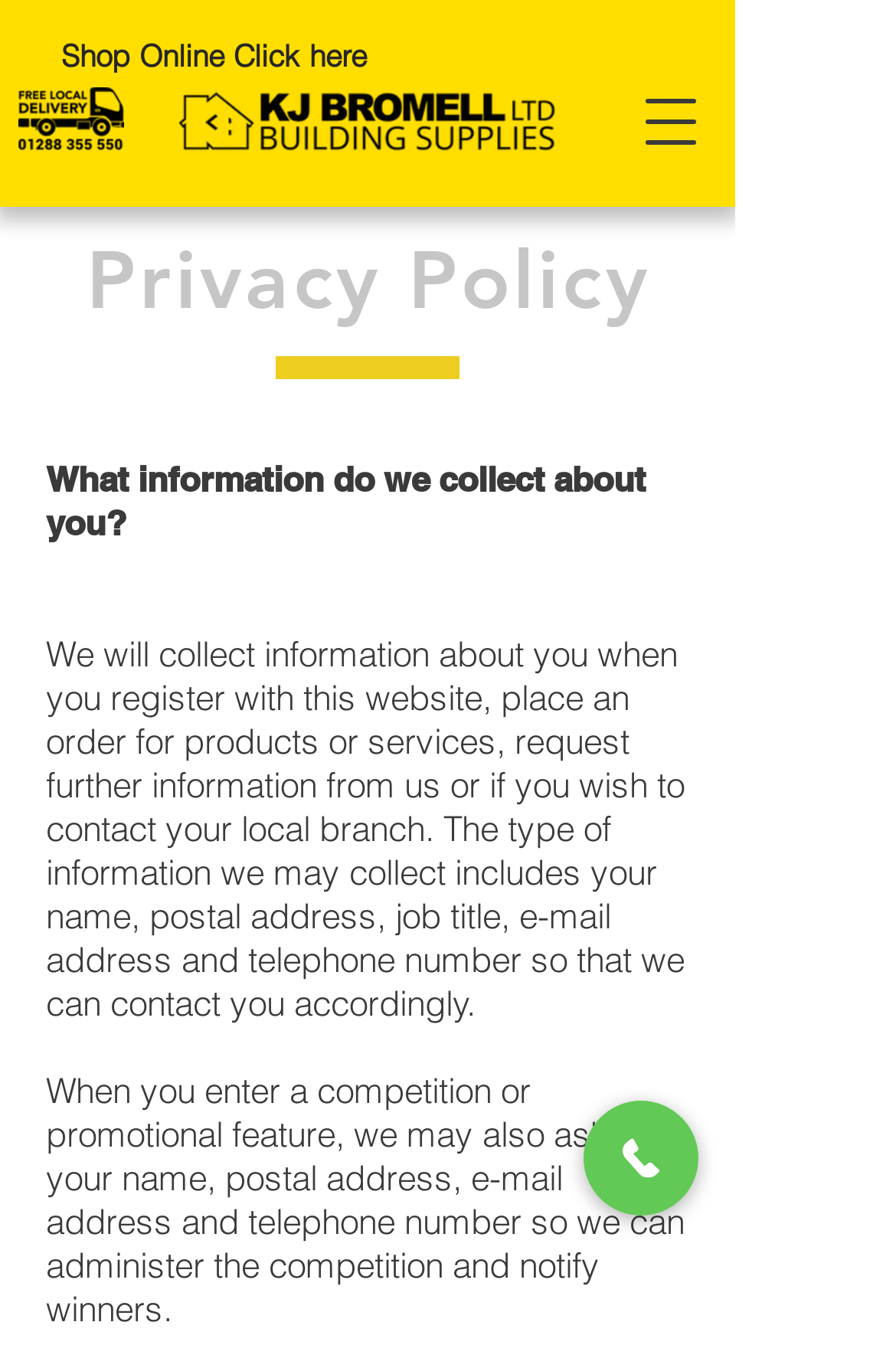What is the logo of the website?
Provide a thorough and detailed answer to the question.

The webpage features an image labeled 'Bromells Logo.png', which is likely the logo of the website.